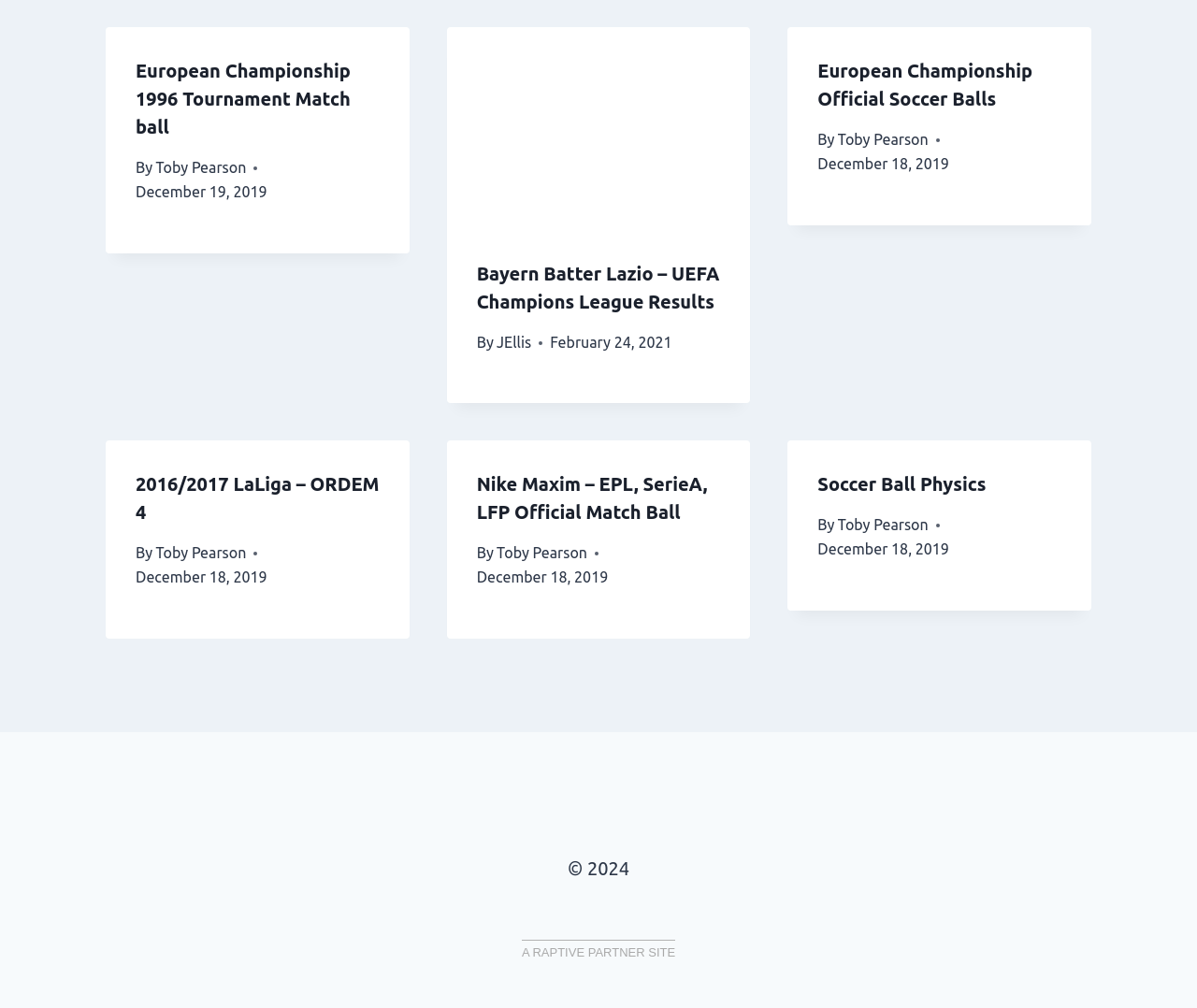How many articles are on this webpage?
Provide a concise answer using a single word or phrase based on the image.

4